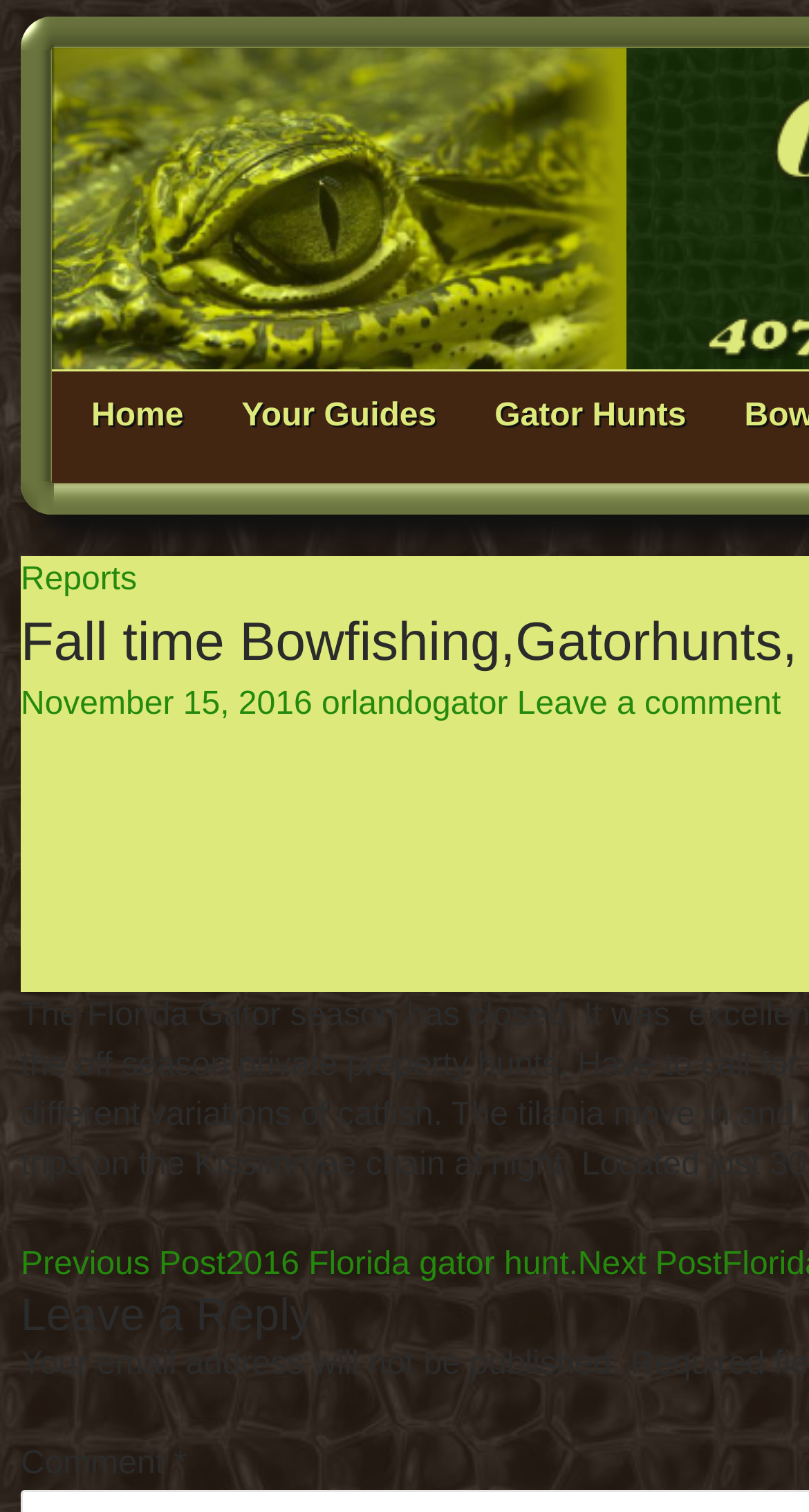Identify the bounding box coordinates of the clickable section necessary to follow the following instruction: "go to home page". The coordinates should be presented as four float numbers from 0 to 1, i.e., [left, top, right, bottom].

[0.113, 0.263, 0.227, 0.287]